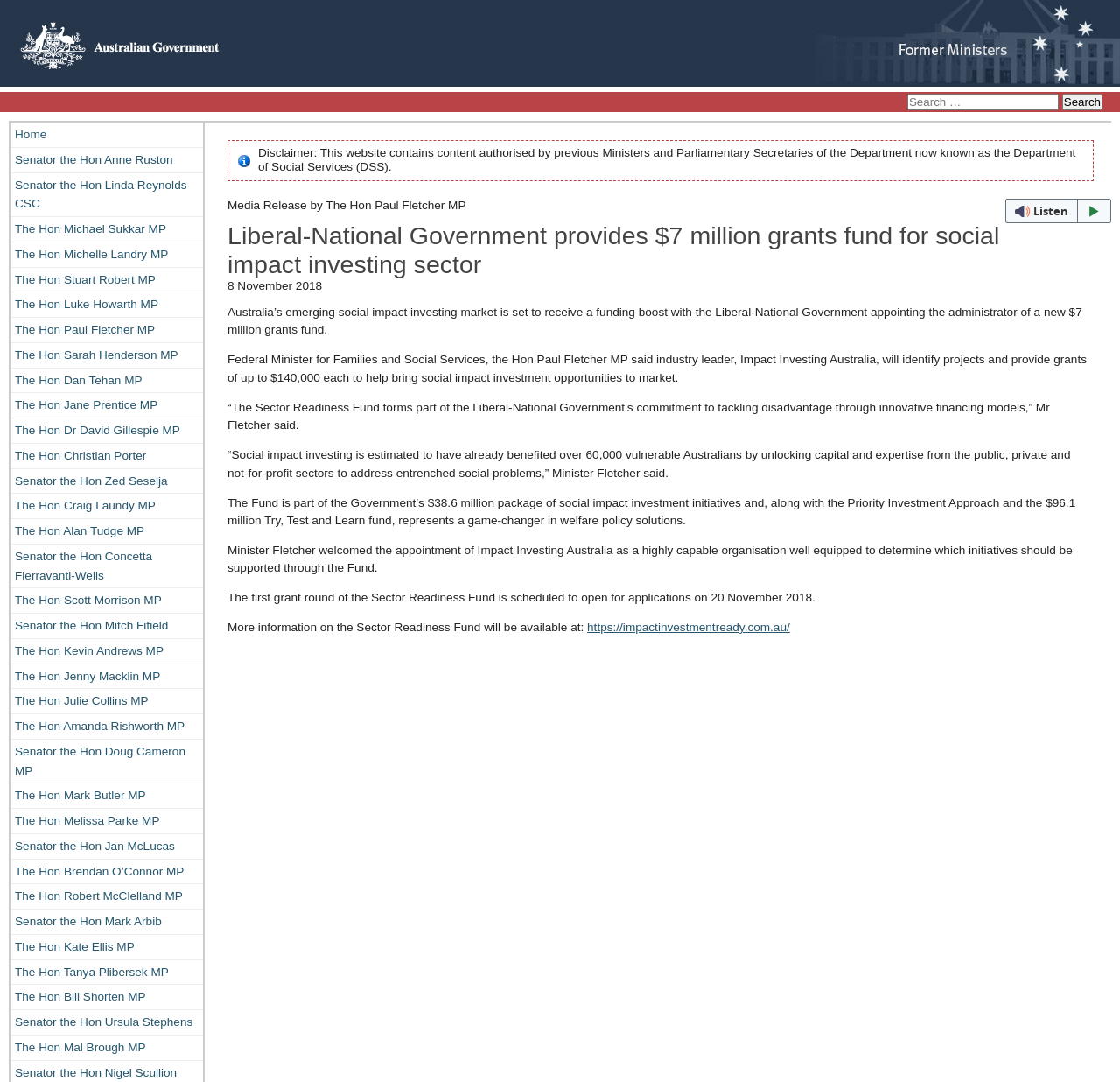What is the amount of the grants fund for social impact investing sector?
Based on the image content, provide your answer in one word or a short phrase.

$7 million